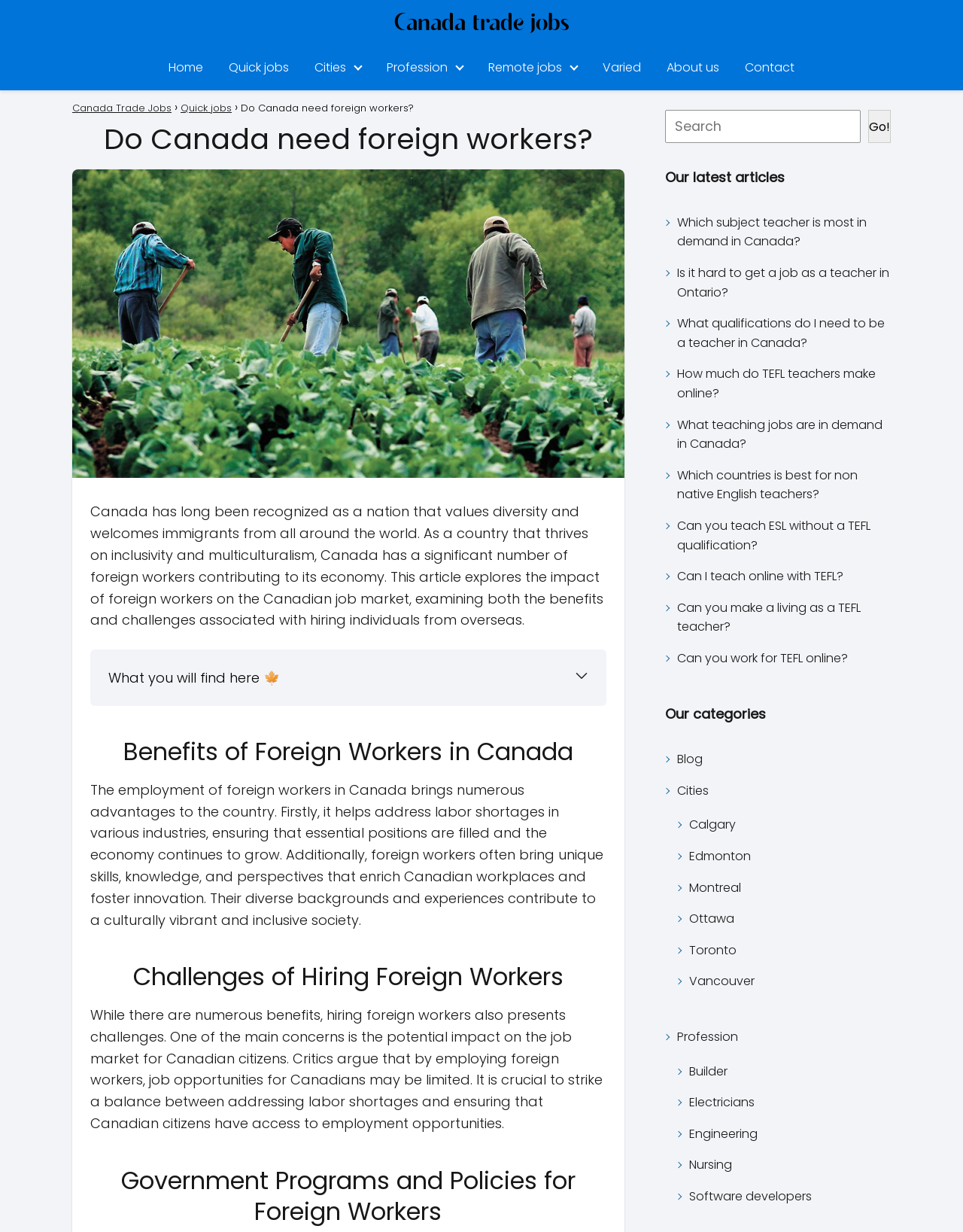Point out the bounding box coordinates of the section to click in order to follow this instruction: "Check the 'Benefits of Foreign Workers in Canada' section".

[0.094, 0.585, 0.629, 0.623]